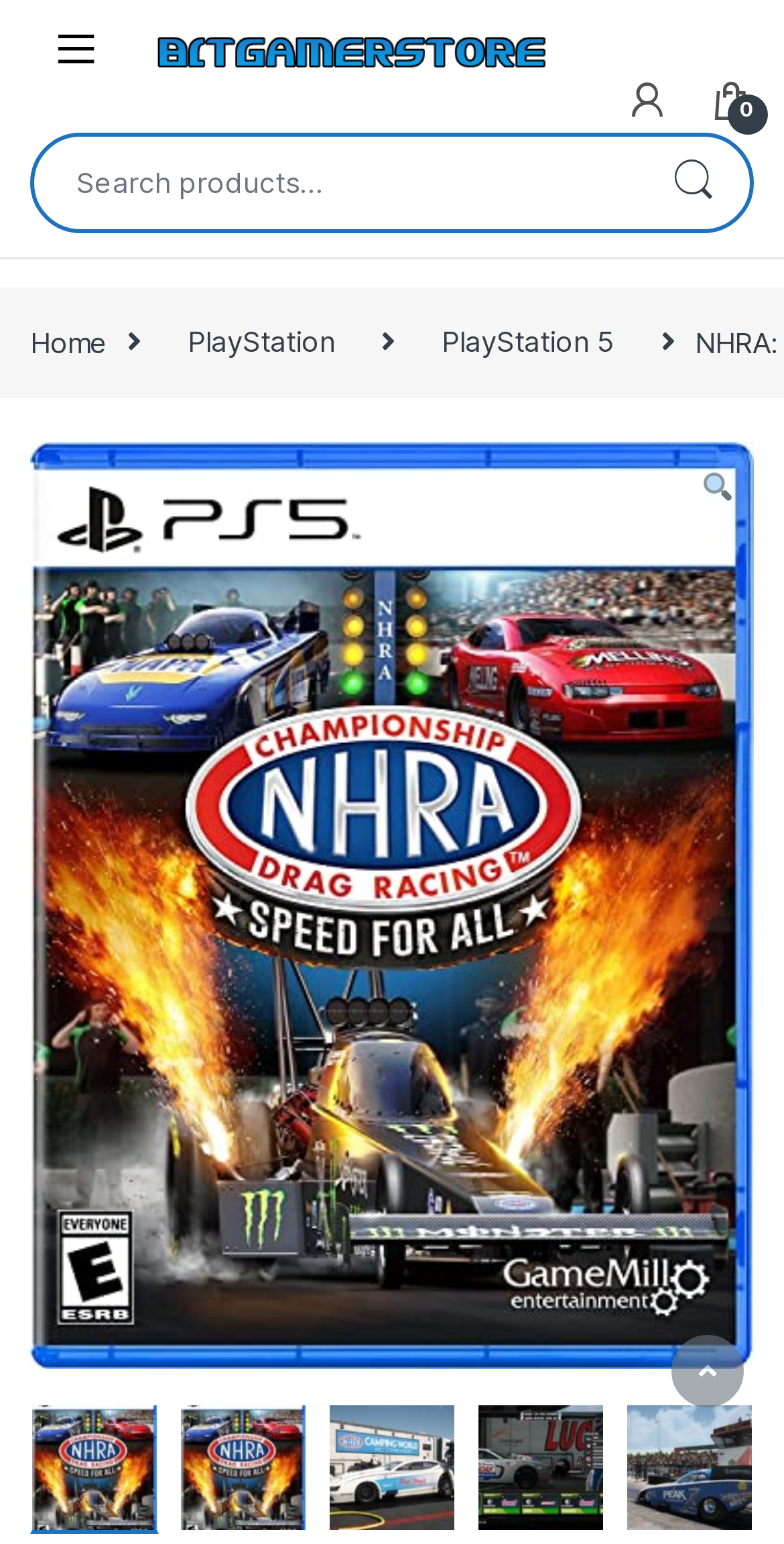Could you specify the bounding box coordinates for the clickable section to complete the following instruction: "Search for a game"?

[0.038, 0.086, 0.962, 0.151]